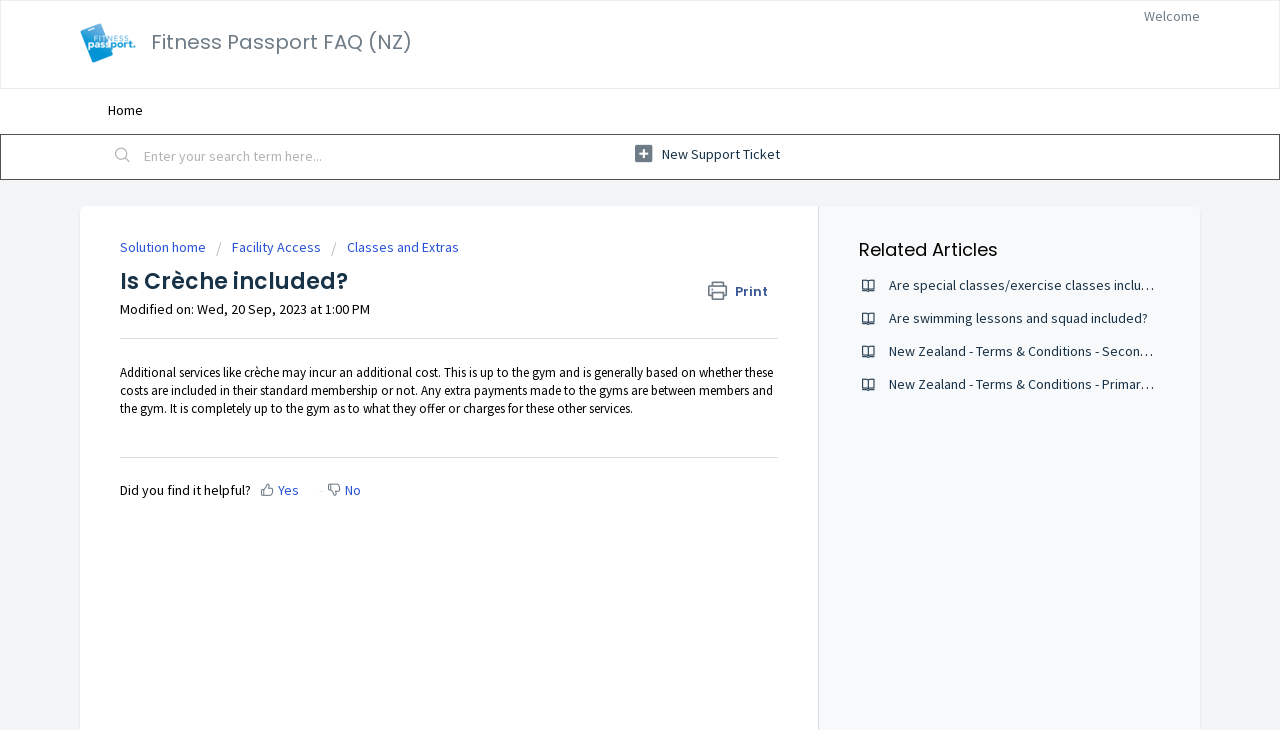Locate the bounding box coordinates of the element to click to perform the following action: 'Search for something'. The coordinates should be given as four float values between 0 and 1, in the form of [left, top, right, bottom].

[0.088, 0.188, 0.105, 0.242]